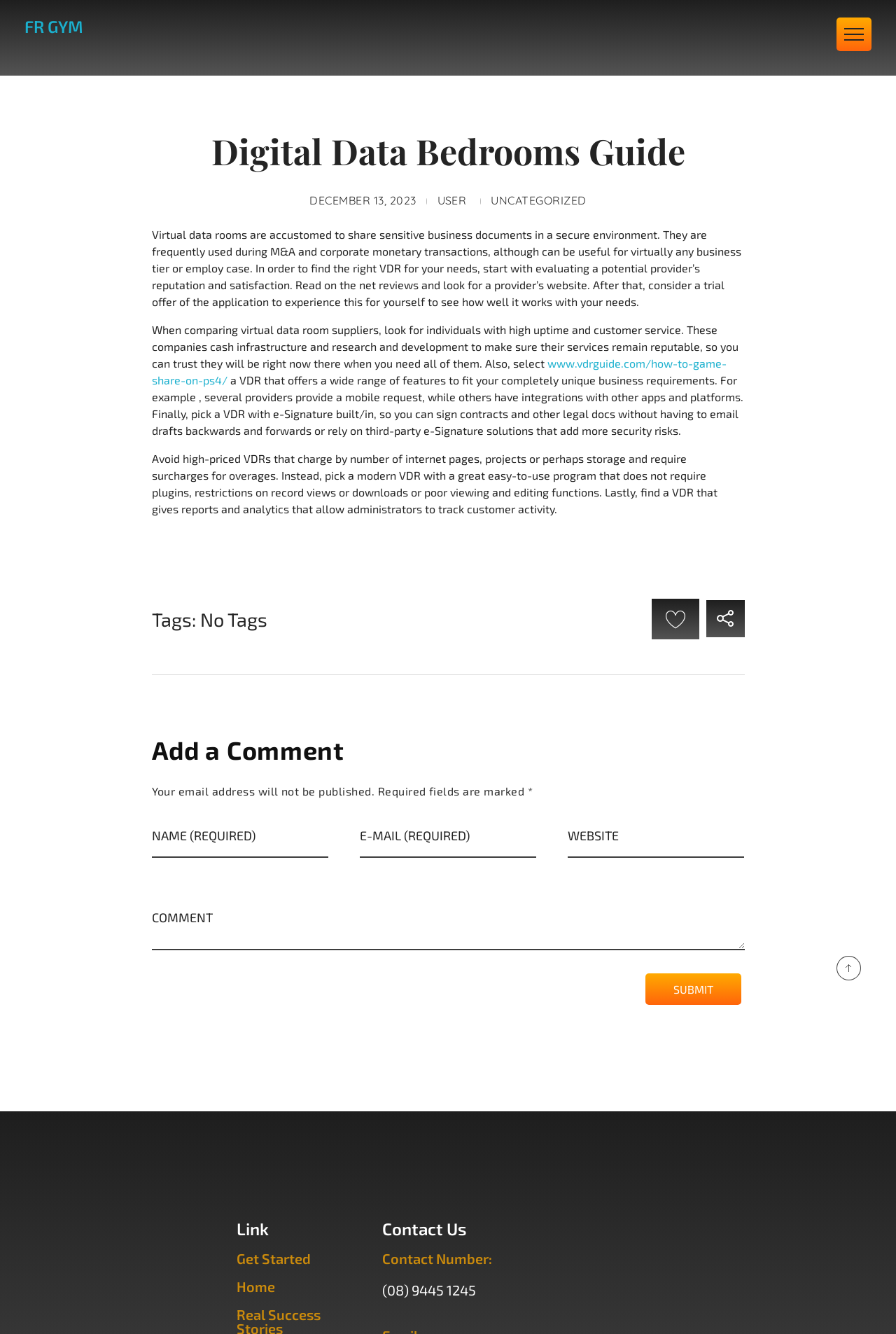Determine the bounding box for the UI element described here: "Instagram".

None